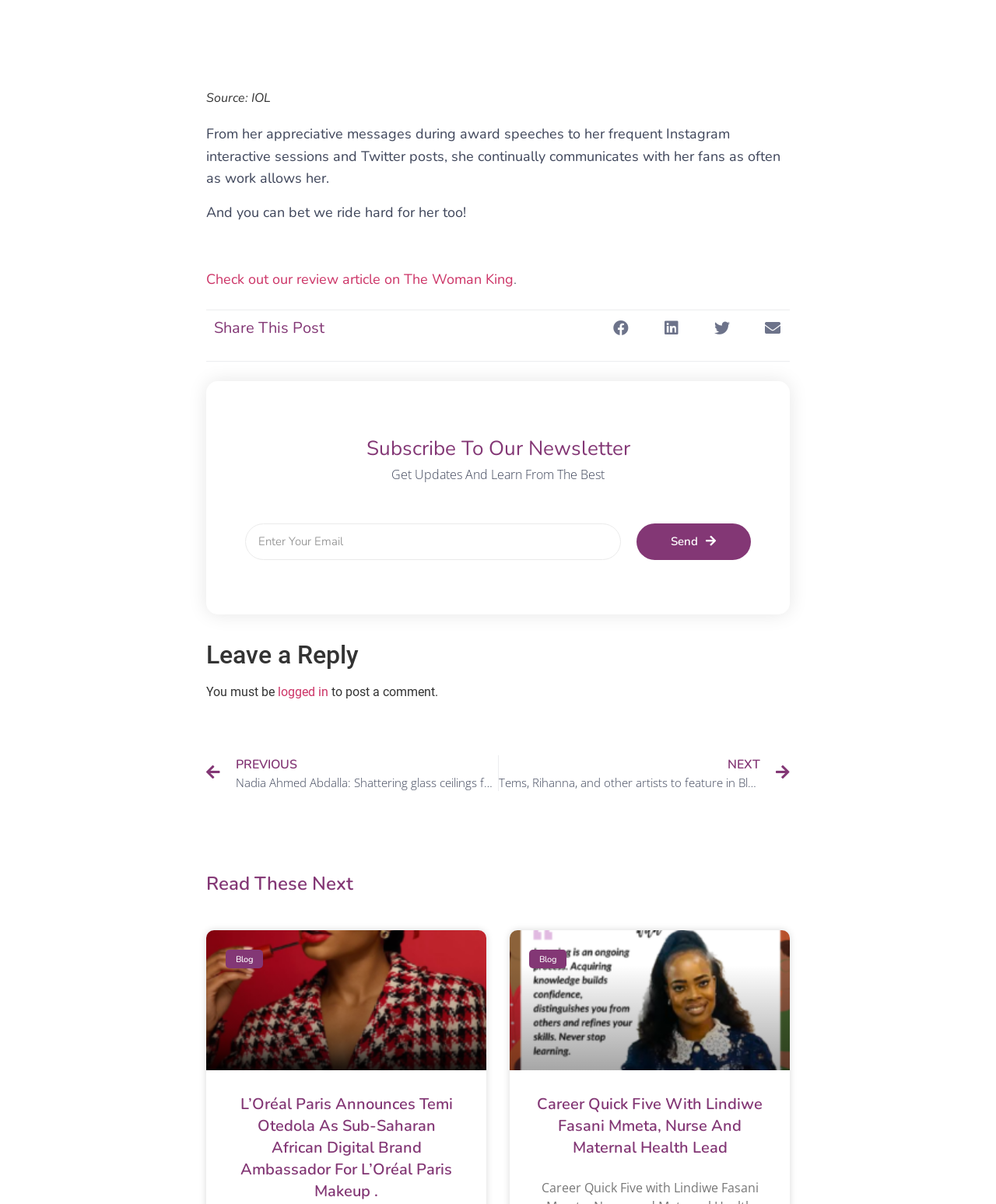Please specify the bounding box coordinates of the element that should be clicked to execute the given instruction: 'Subscribe to our newsletter'. Ensure the coordinates are four float numbers between 0 and 1, expressed as [left, top, right, bottom].

[0.246, 0.362, 0.754, 0.382]